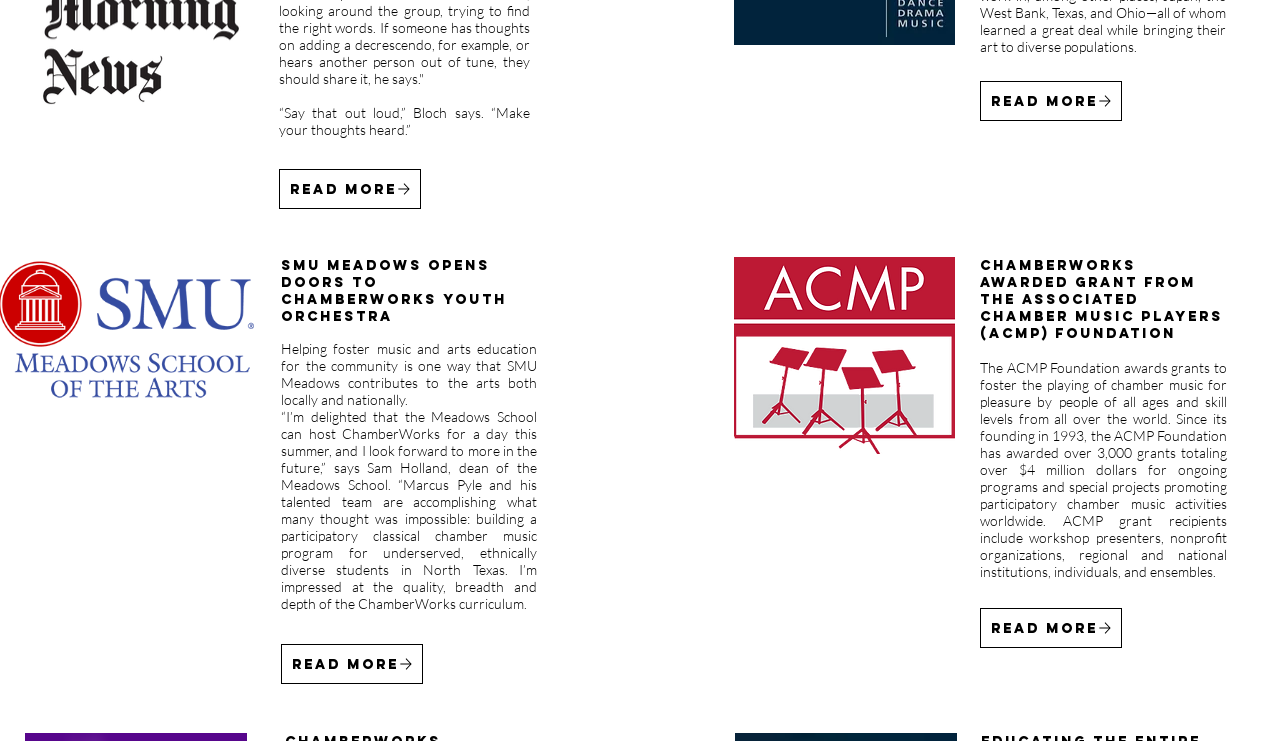Who is quoted in the first paragraph?
We need a detailed and meticulous answer to the question.

The quote '“Say that out loud,” Bloch says. “Make your thoughts heard.”' is attributed to Bloch, indicating that Bloch is the person being quoted in the first paragraph.